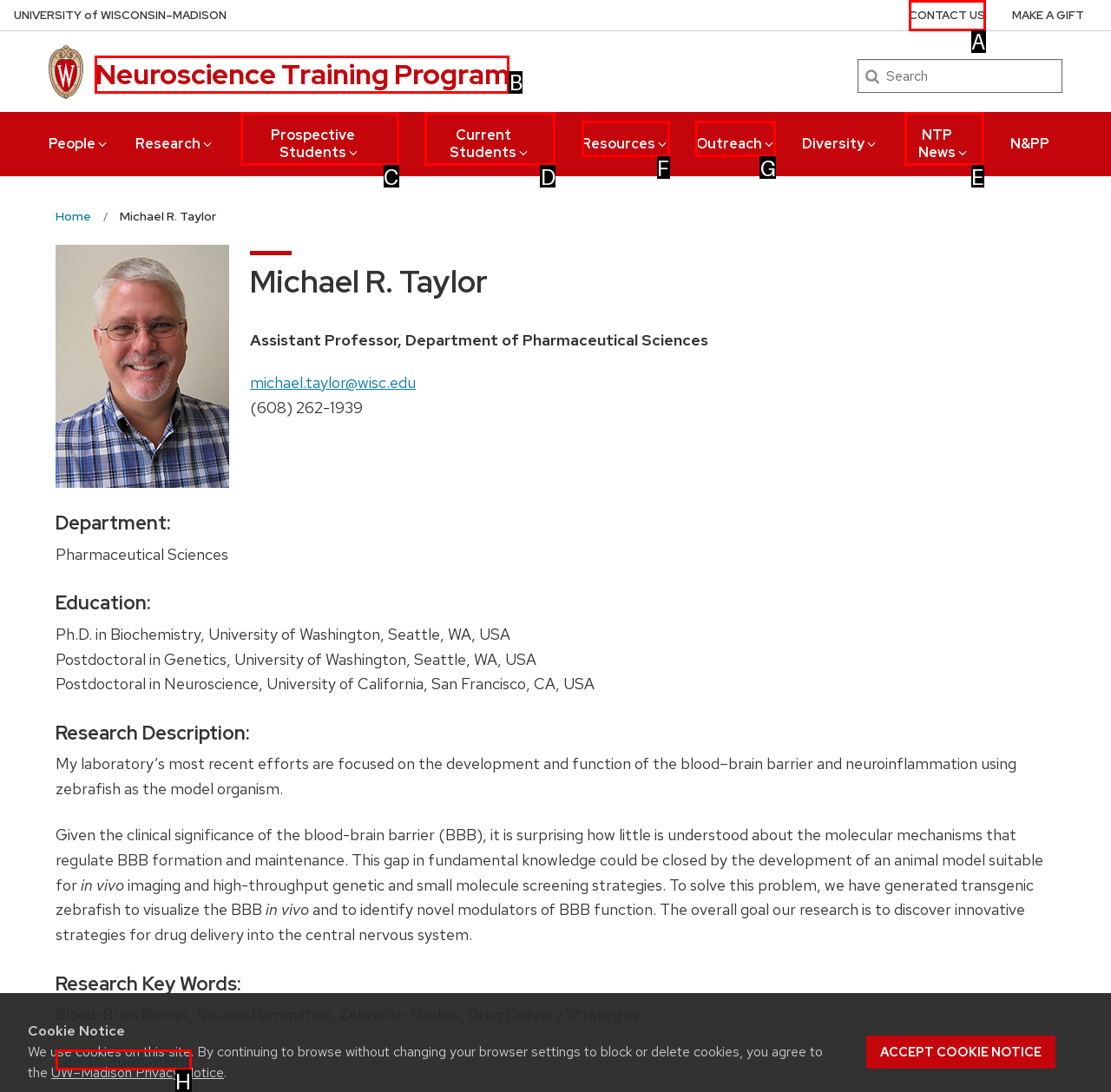From the given choices, which option should you click to complete this task: Contact us? Answer with the letter of the correct option.

A